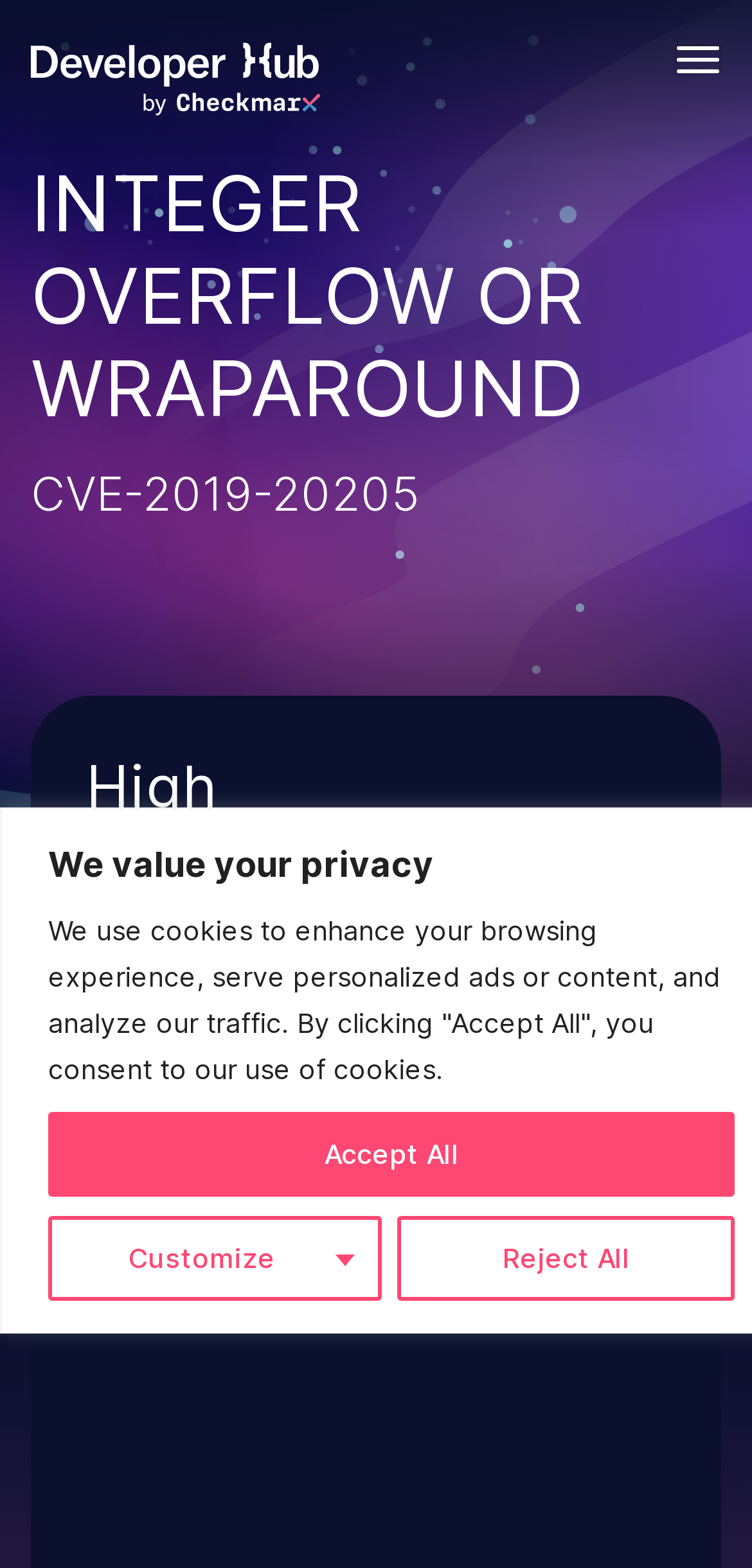Please provide the main heading of the webpage content.

INTEGER OVERFLOW OR WRAPAROUND